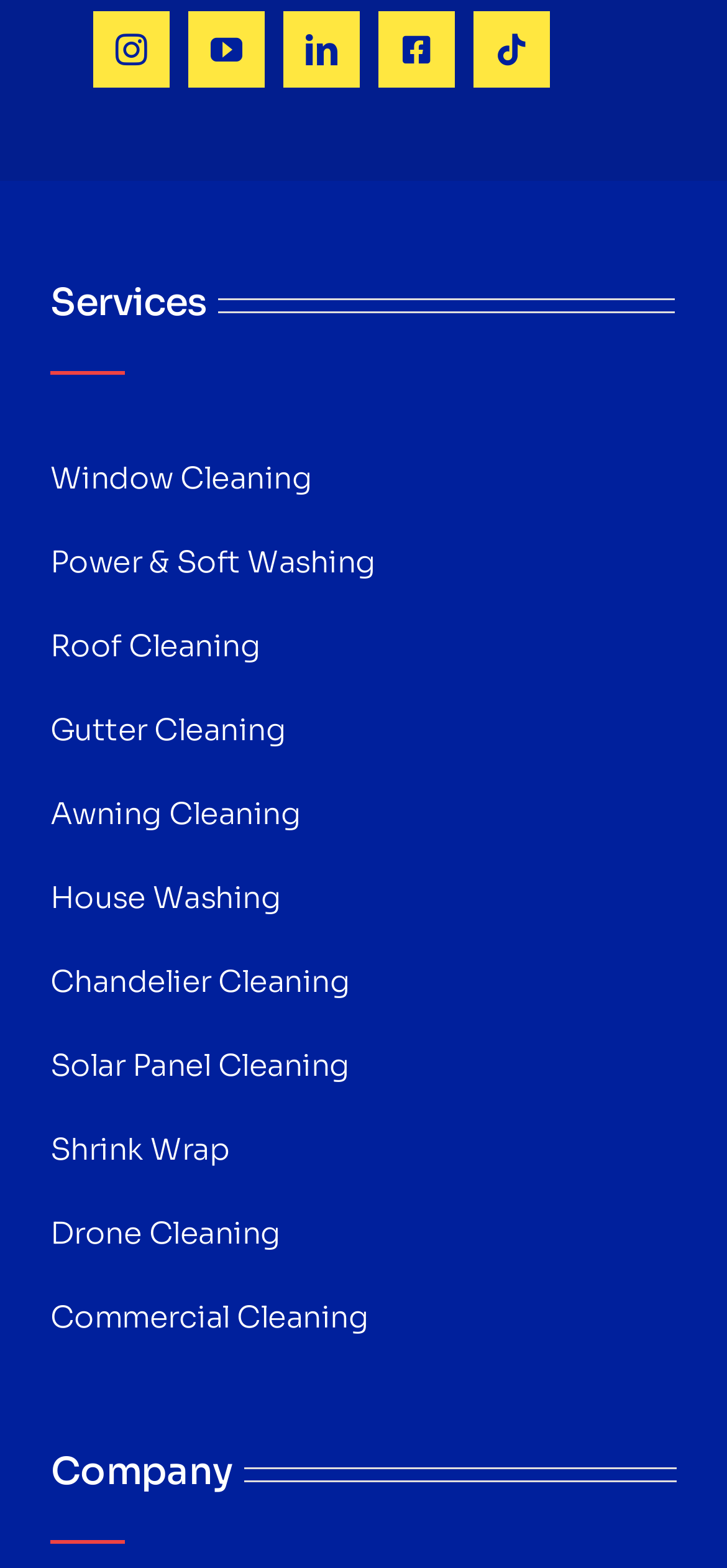Locate the UI element described by House Washing in the provided webpage screenshot. Return the bounding box coordinates in the format (top-left x, top-left y, bottom-right x, bottom-right y), ensuring all values are between 0 and 1.

[0.069, 0.554, 0.929, 0.593]